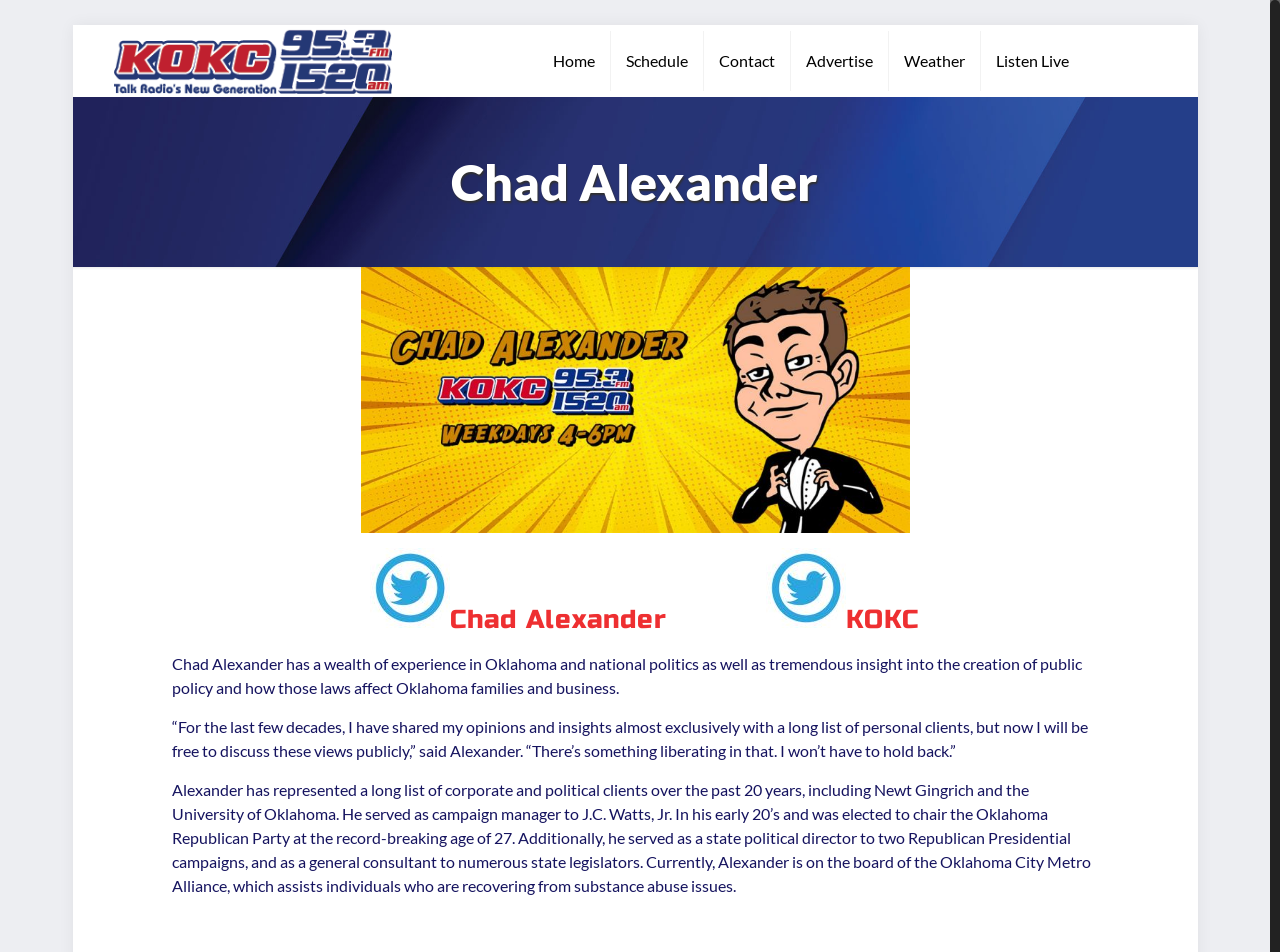Indicate the bounding box coordinates of the element that needs to be clicked to satisfy the following instruction: "Go to Home". The coordinates should be four float numbers between 0 and 1, i.e., [left, top, right, bottom].

[0.42, 0.026, 0.477, 0.102]